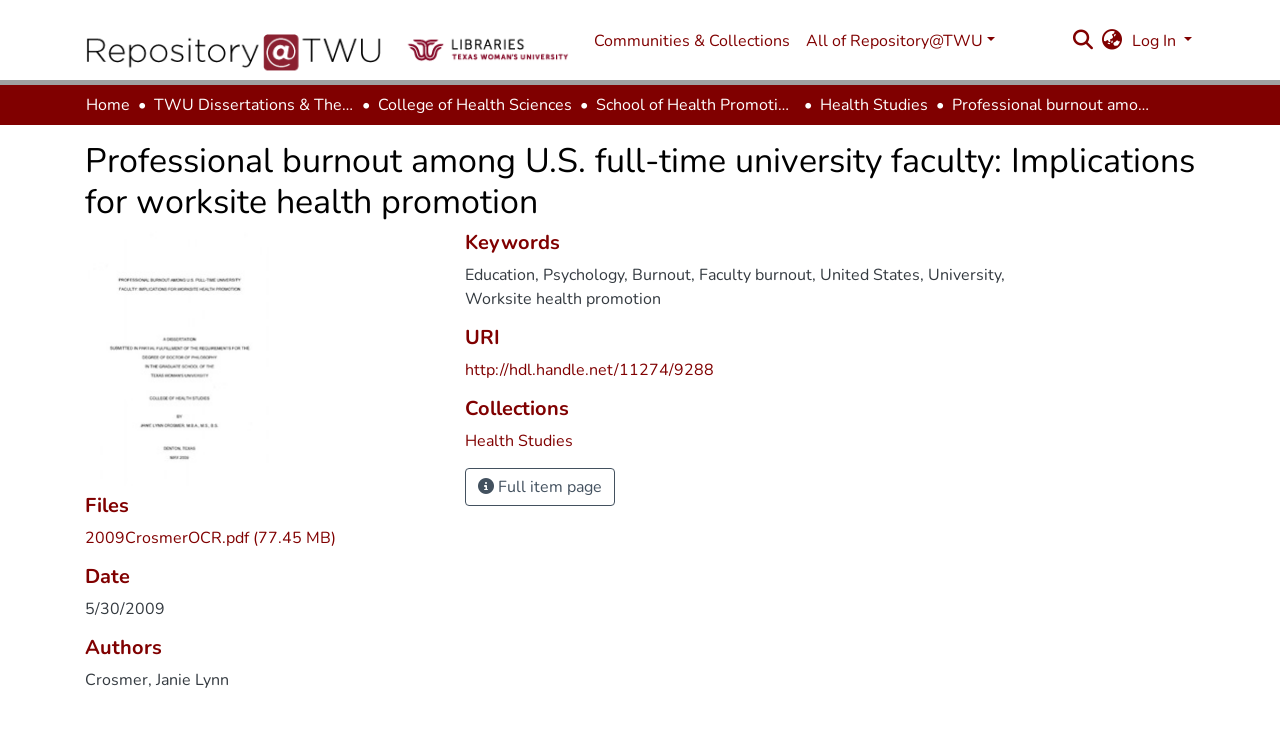How many files are available for download?
Answer with a single word or phrase by referring to the visual content.

1